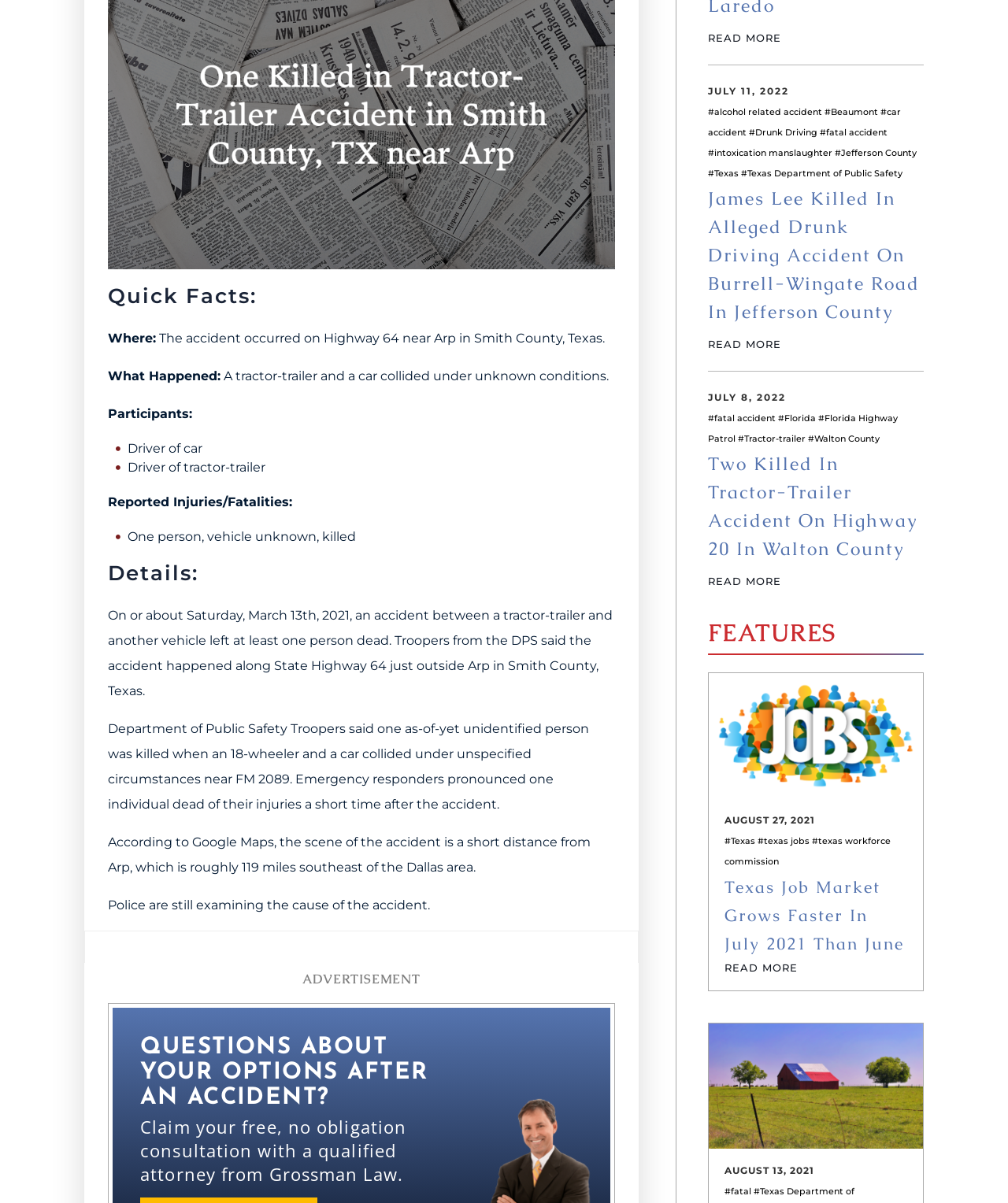Please provide the bounding box coordinates in the format (top-left x, top-left y, bottom-right x, bottom-right y). Remember, all values are floating point numbers between 0 and 1. What is the bounding box coordinate of the region described as: Texas Department of Public Safety

[0.741, 0.14, 0.895, 0.149]